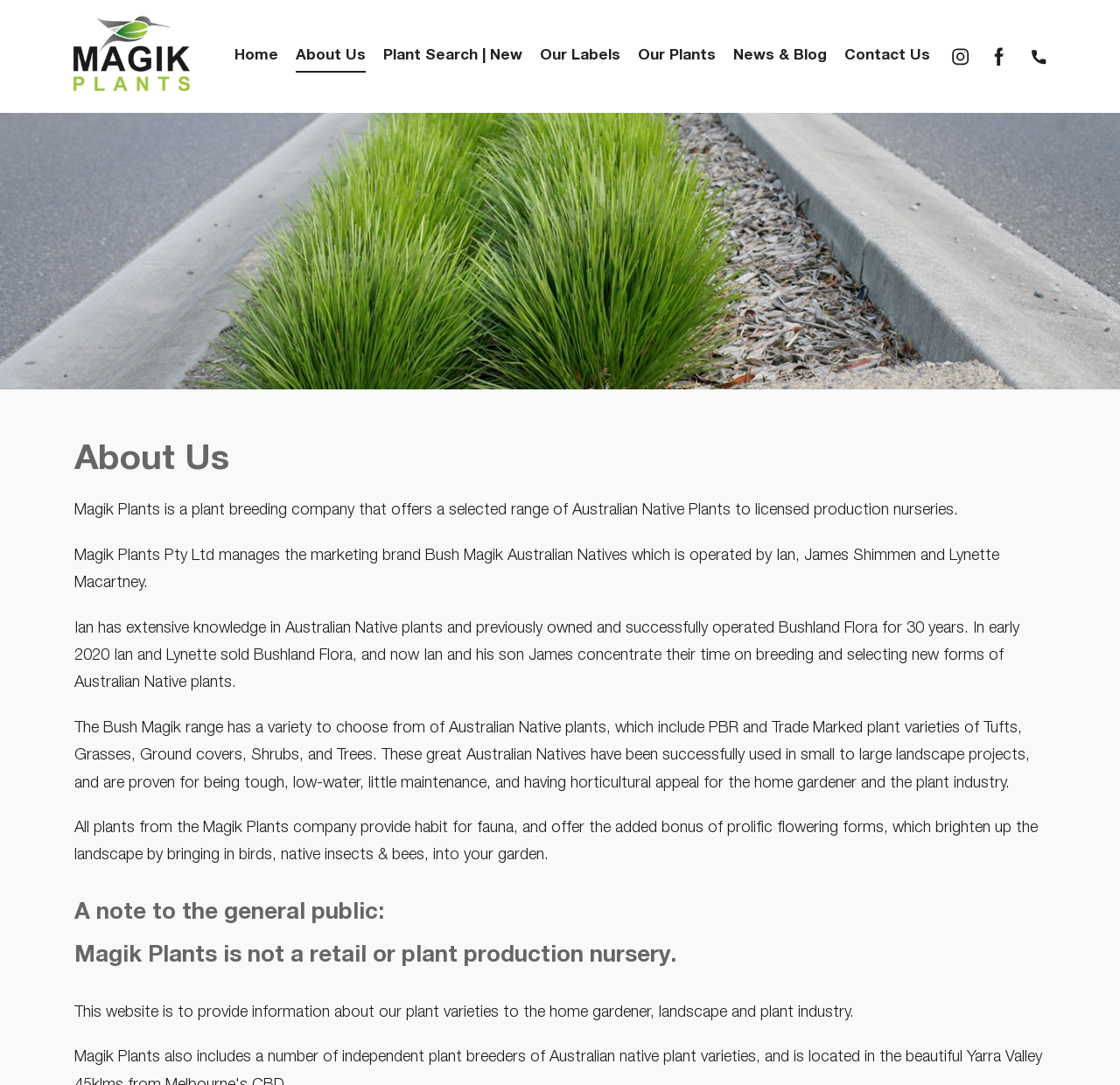Based on what you see in the screenshot, provide a thorough answer to this question: Is Magik Plants a retail or plant production nursery?

The webpage explicitly states that 'Magik Plants is not a retail or plant production nursery.' This indicates that Magik Plants is not involved in retail or plant production.